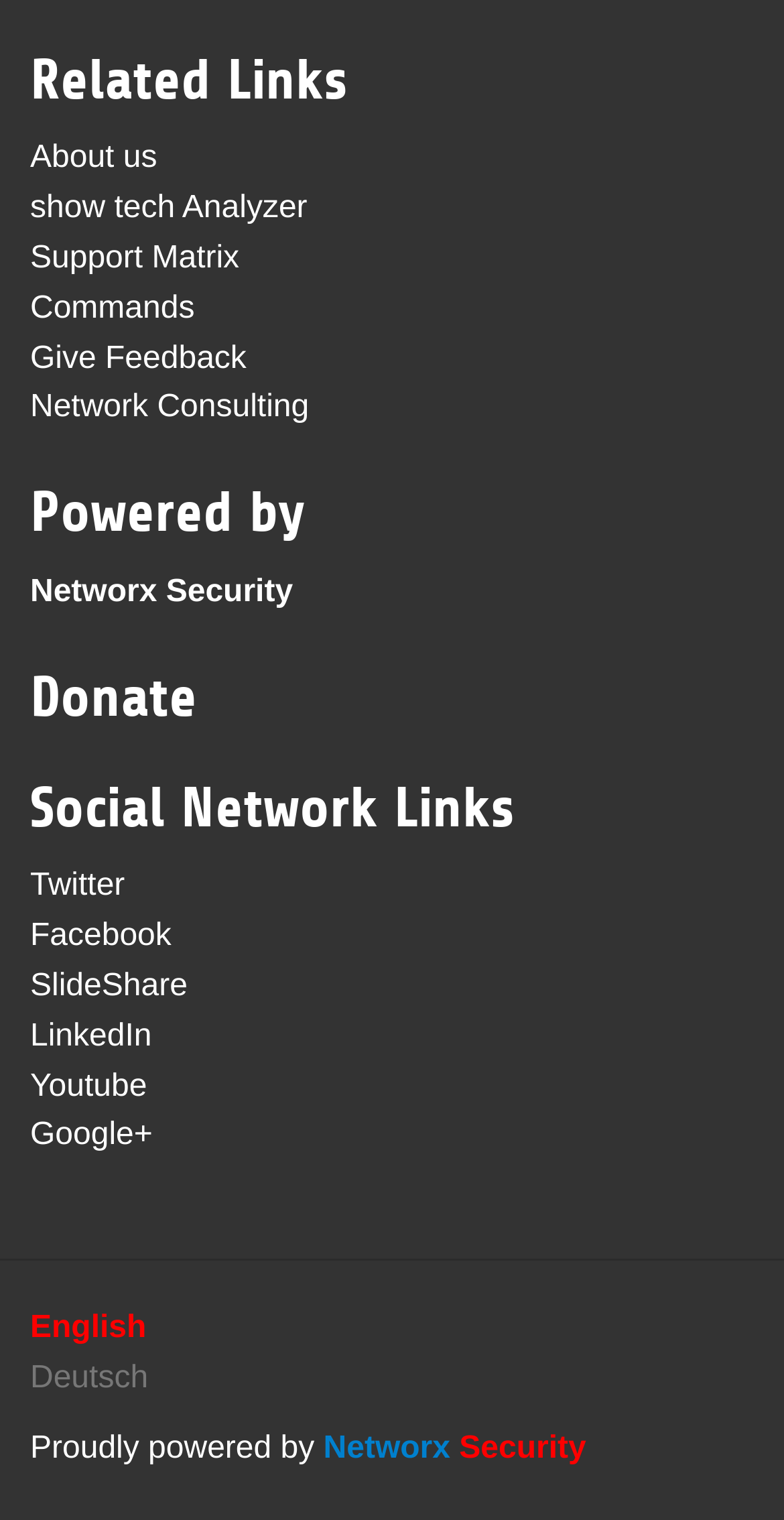How many social network links are available?
Please provide a comprehensive answer based on the contents of the image.

I counted the number of links under the 'Social Network Links' heading, which are Twitter, Facebook, SlideShare, LinkedIn, Youtube, and Google+. Therefore, there are 6 social network links available.